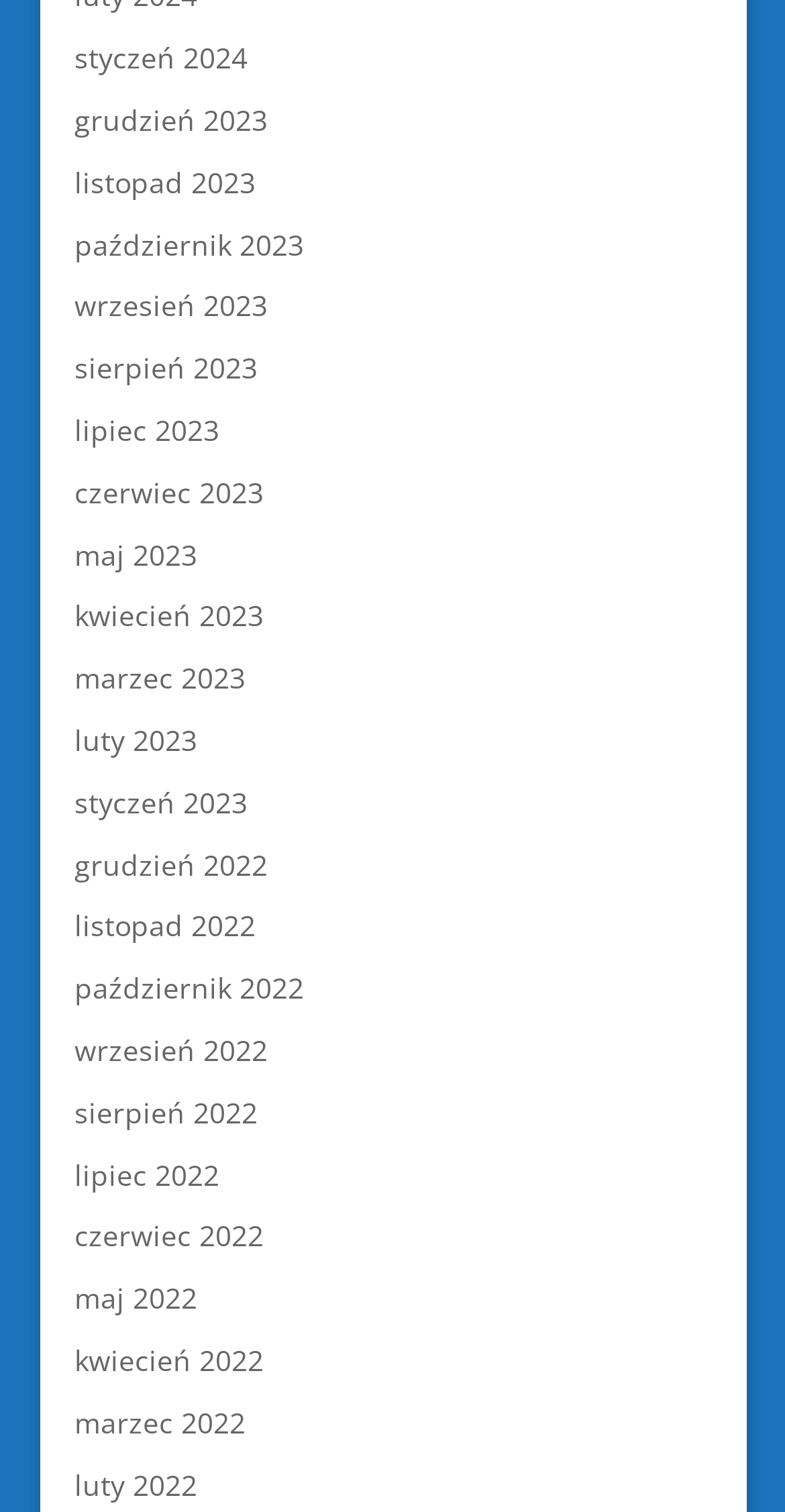Carefully observe the image and respond to the question with a detailed answer:
What is the earliest month listed?

I examined the links on the webpage, which appear to be a list of months in chronological order. The bottommost link is 'luty 2022', which suggests it is the earliest month listed.